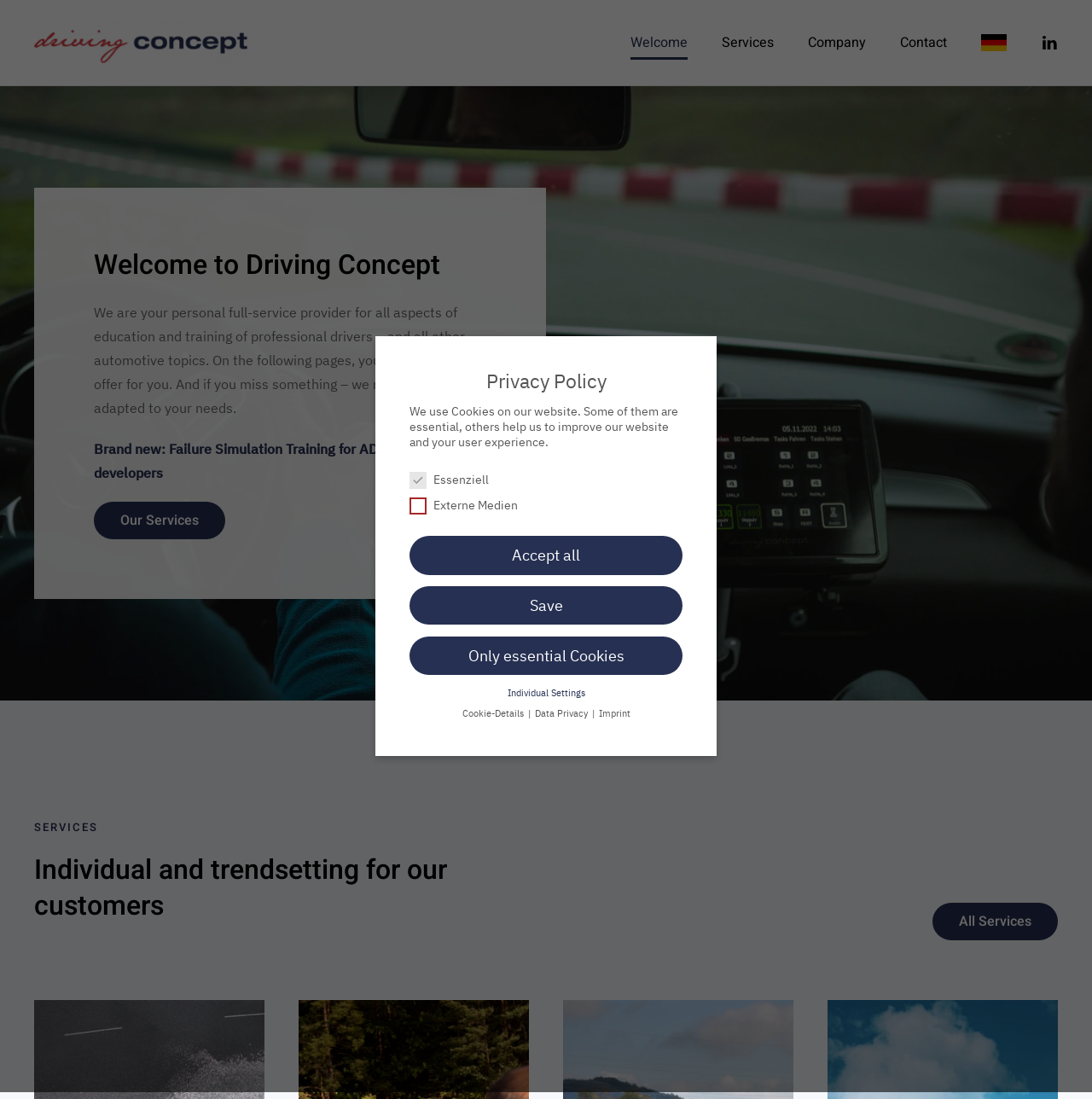What is the name of the company?
Using the image provided, answer with just one word or phrase.

Driving Concept